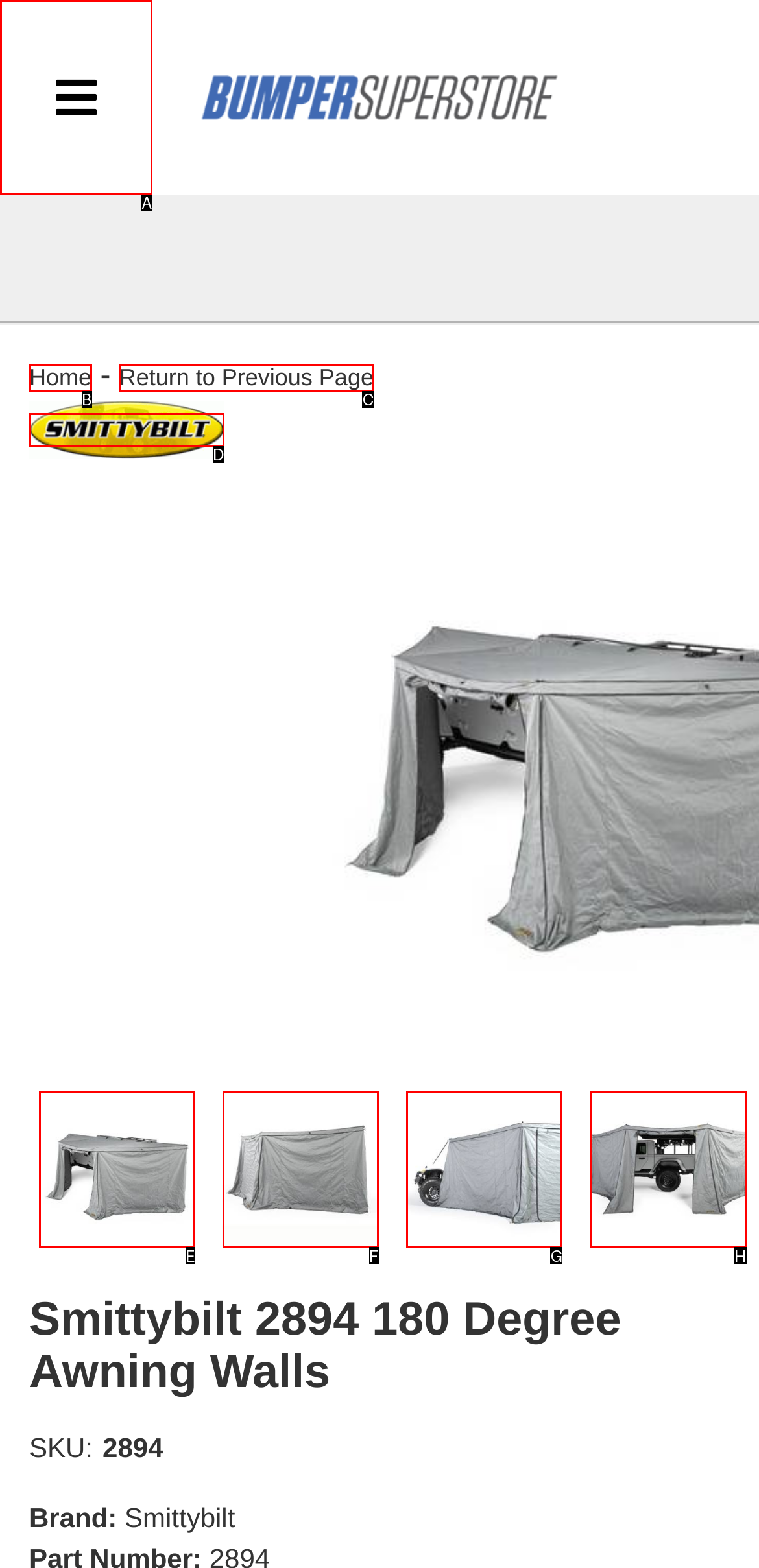Find the option that matches this description: Toggle navigation
Provide the matching option's letter directly.

A